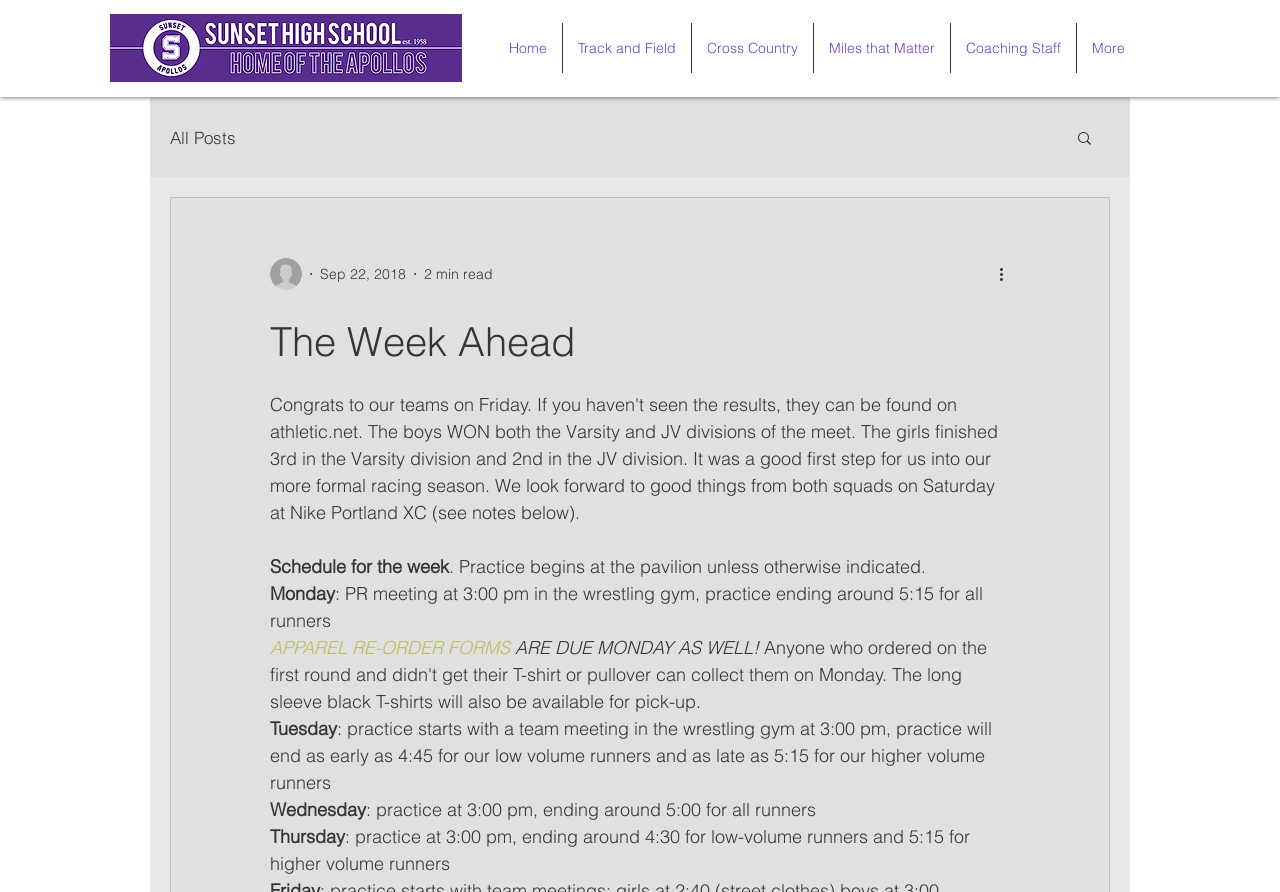Determine the bounding box coordinates of the clickable element necessary to fulfill the instruction: "View All Posts". Provide the coordinates as four float numbers within the 0 to 1 range, i.e., [left, top, right, bottom].

[0.133, 0.142, 0.184, 0.165]